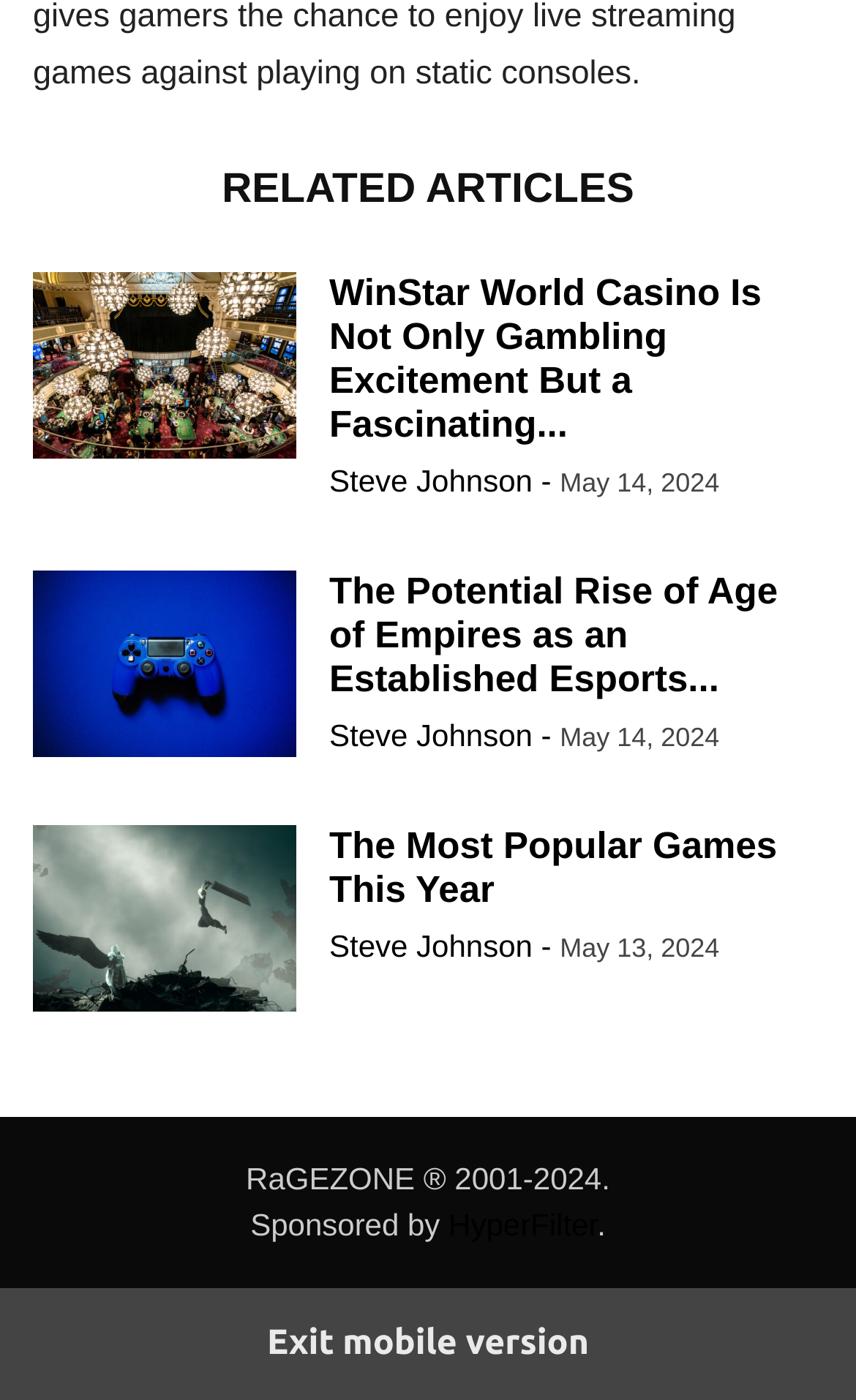Locate the bounding box coordinates of the element you need to click to accomplish the task described by this instruction: "click the UNIVERSITY HOSPITAL KERRY link".

None